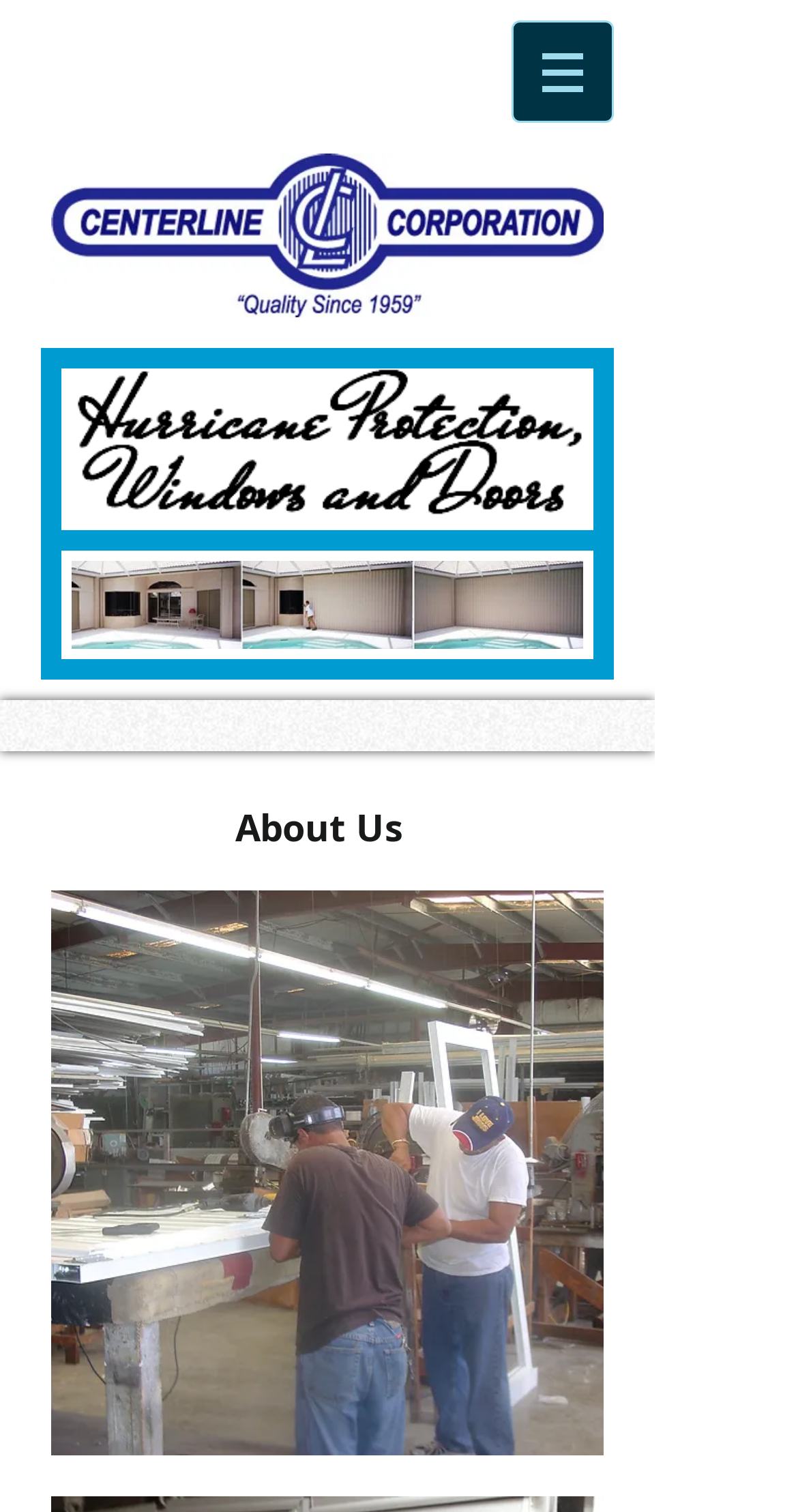What is the main topic of this webpage?
Based on the image, give a concise answer in the form of a single word or short phrase.

About Us